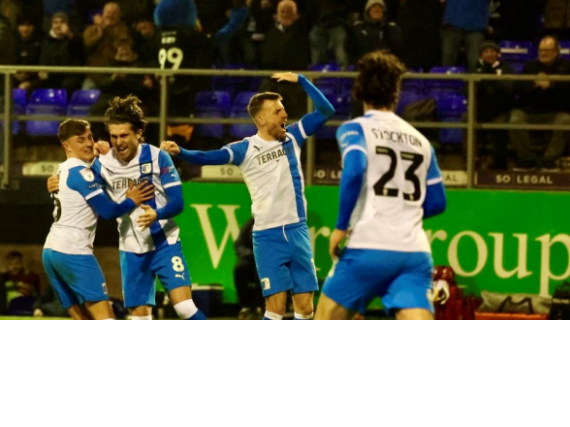Detail the scene shown in the image extensively.

In this vibrant image capturing a moment of celebration, a group of players from Barrow AFC joyfully interact on the pitch, showcasing their team spirit after a significant play. The players, wearing their distinctive blue and white kits, are seen embracing and smiling, clearly relishing a triumphant moment, possibly following a goal. The player in the foreground, wearing number 8, is enthusiastically raising his arms in celebration, while his teammates engage with him, evidently sharing in the excitement. In the background, fans are visible, contributing to a lively atmosphere, emphasizing the camaraderie and support present at the match. This image reflects the essence of football, highlighting the emotional highs that players experience during an intense game.